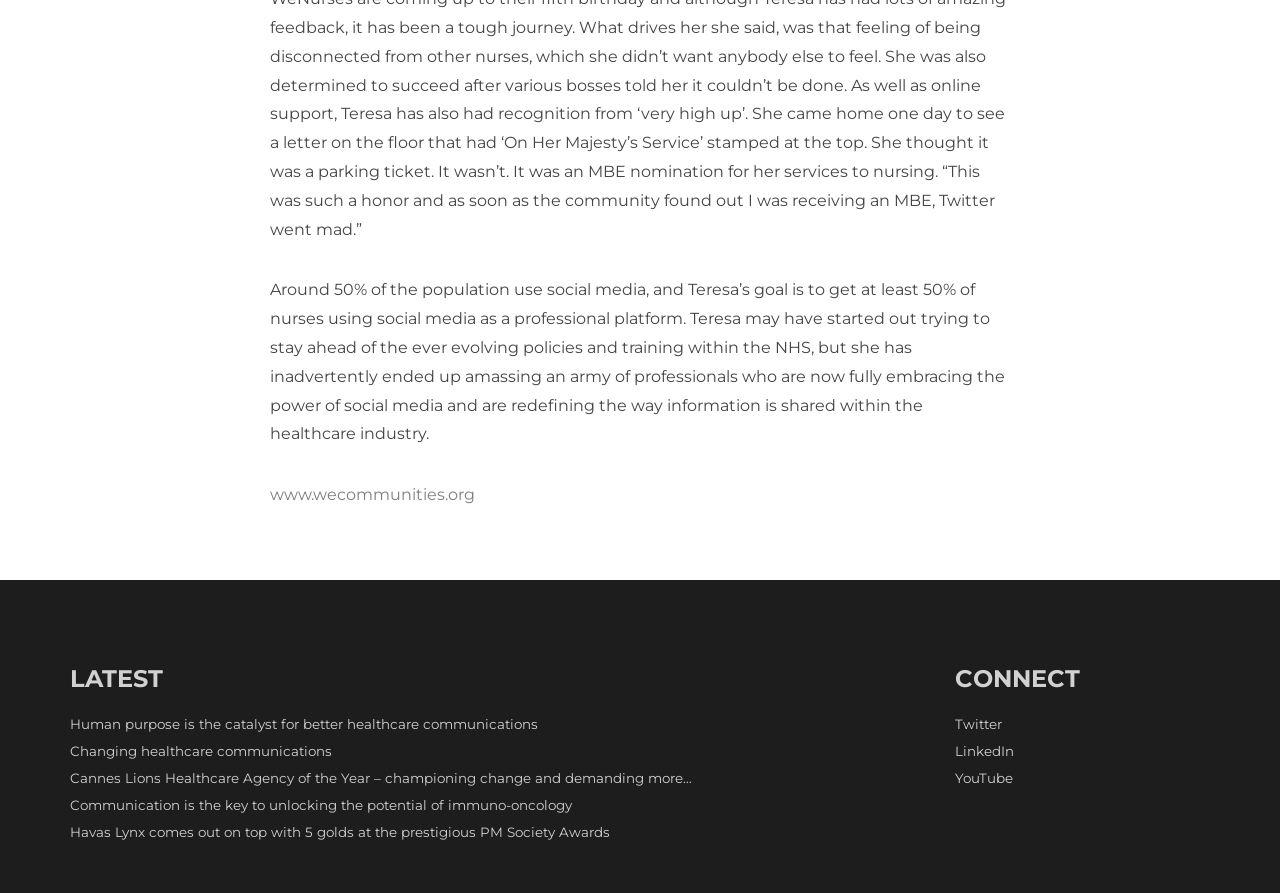What is Teresa's goal?
Give a thorough and detailed response to the question.

According to the static text on the webpage, Teresa's goal is to get at least 50% of nurses using social media as a professional platform, which is mentioned in the first paragraph.